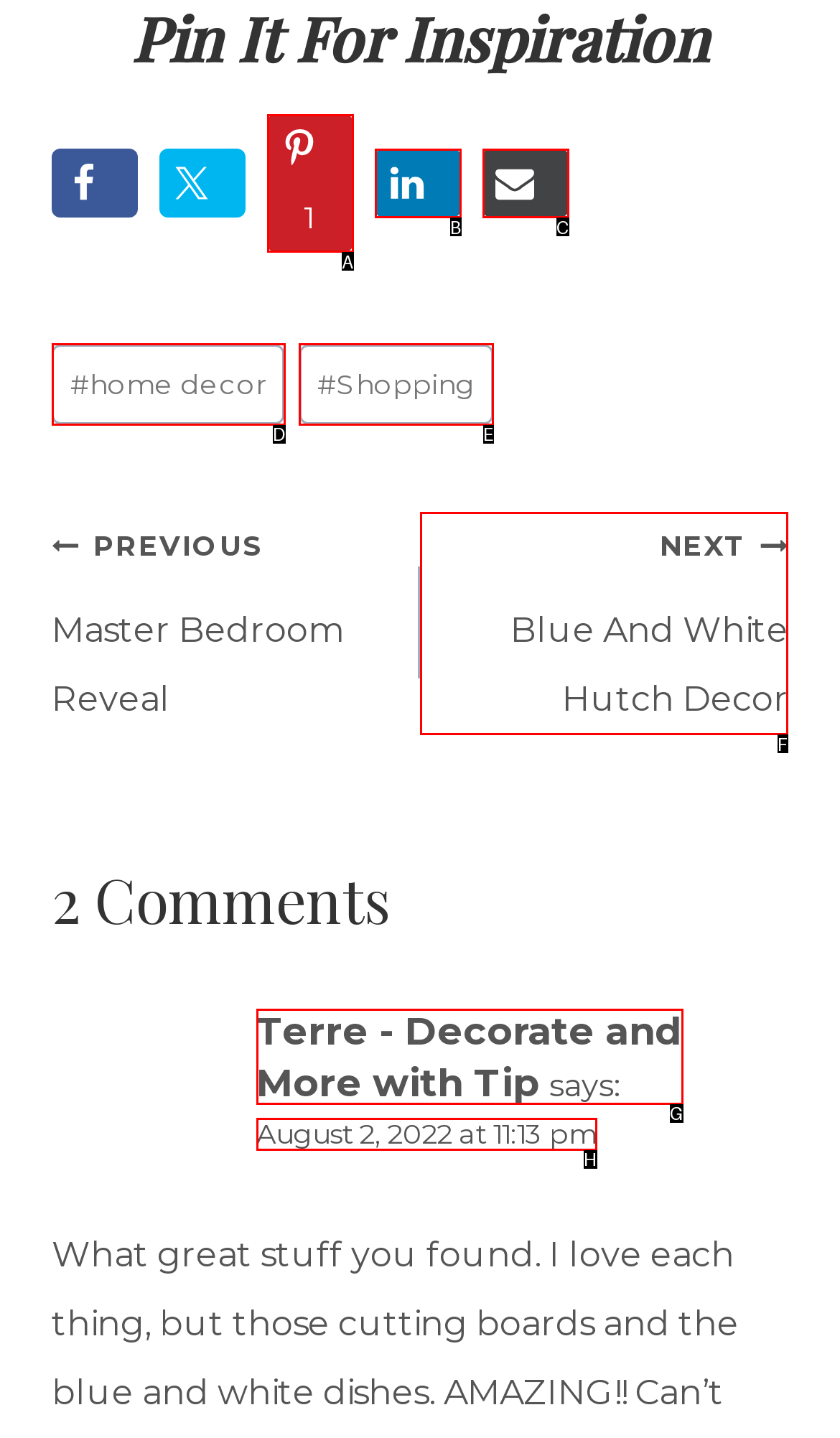Select the appropriate letter to fulfill the given instruction: View the next post
Provide the letter of the correct option directly.

F